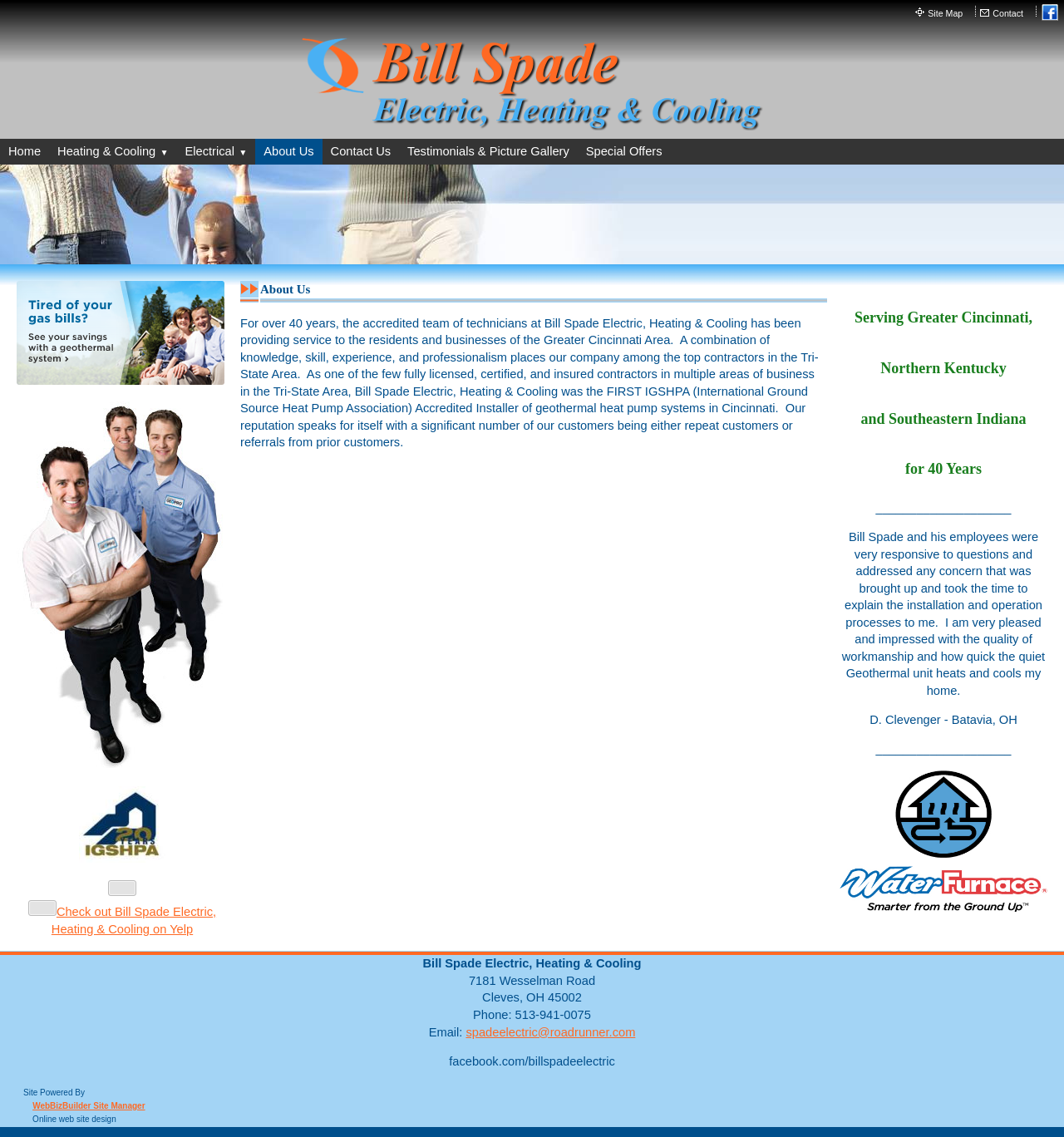Please identify the bounding box coordinates of the area that needs to be clicked to fulfill the following instruction: "Go to Home."

[0.0, 0.122, 0.046, 0.144]